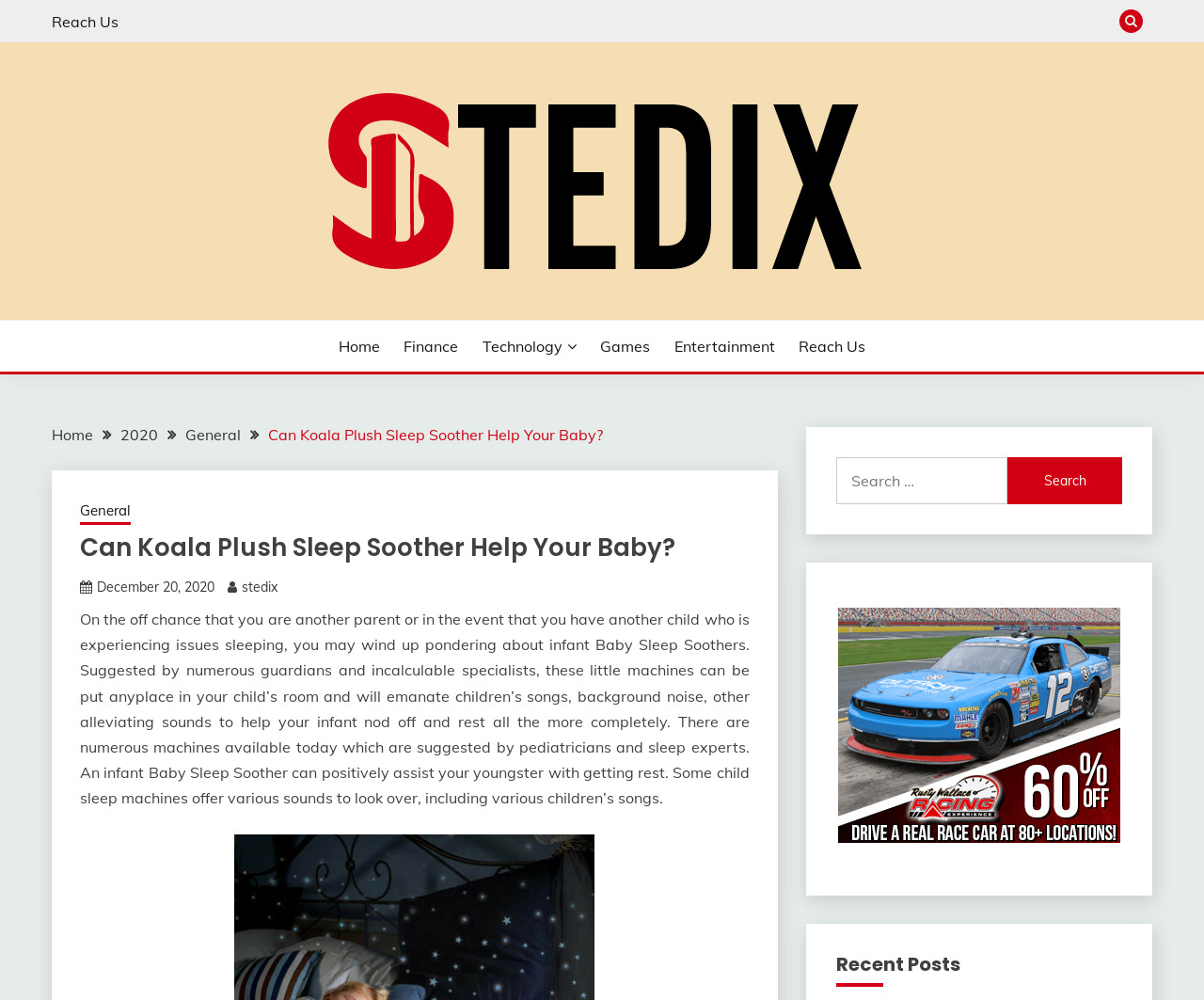Determine the bounding box coordinates of the target area to click to execute the following instruction: "Click the 'Stedix' logo."

[0.266, 0.075, 0.734, 0.287]